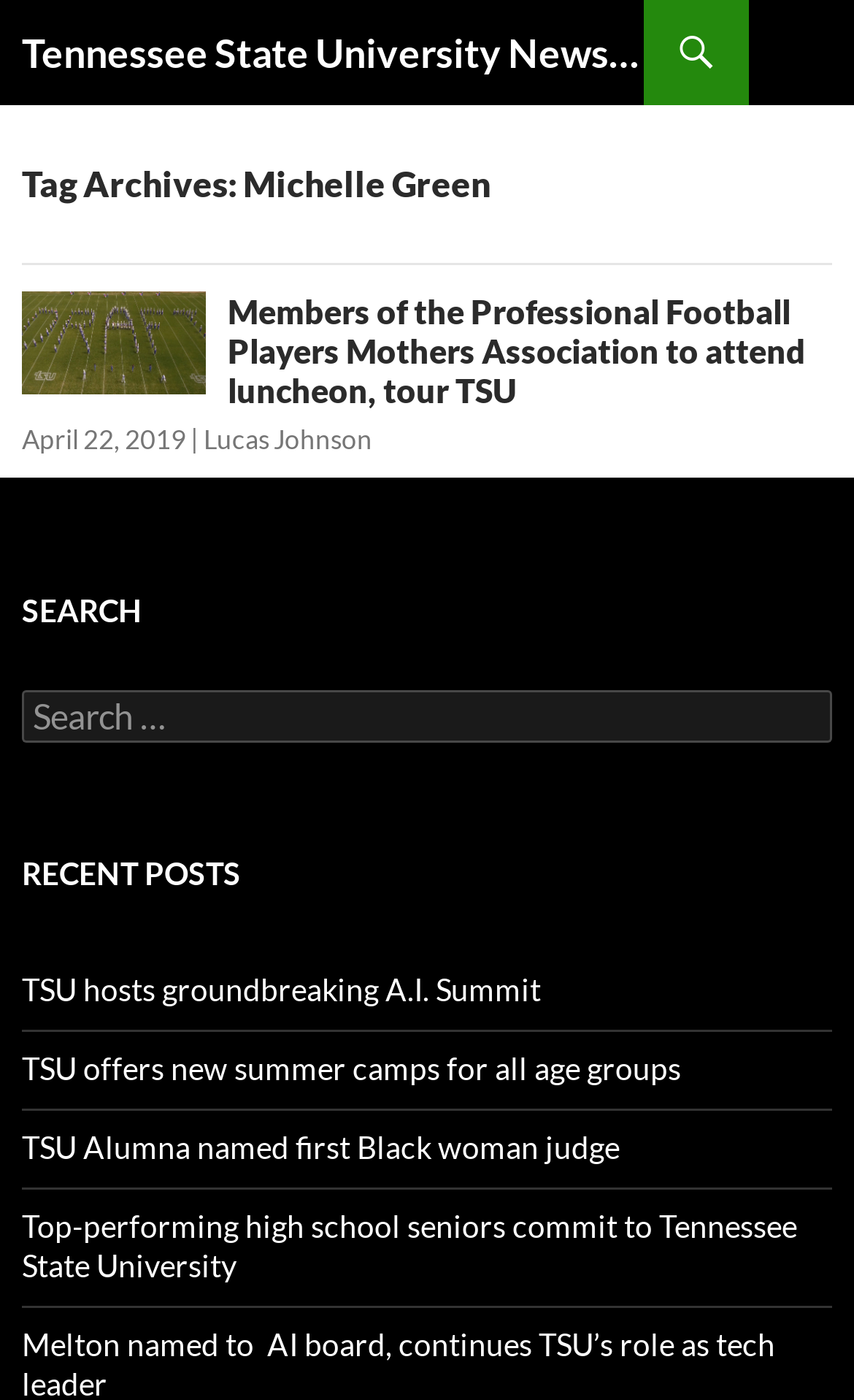Identify the bounding box coordinates of the region that needs to be clicked to carry out this instruction: "View recent post about TSU hosts groundbreaking A.I. Summit". Provide these coordinates as four float numbers ranging from 0 to 1, i.e., [left, top, right, bottom].

[0.026, 0.693, 0.633, 0.72]